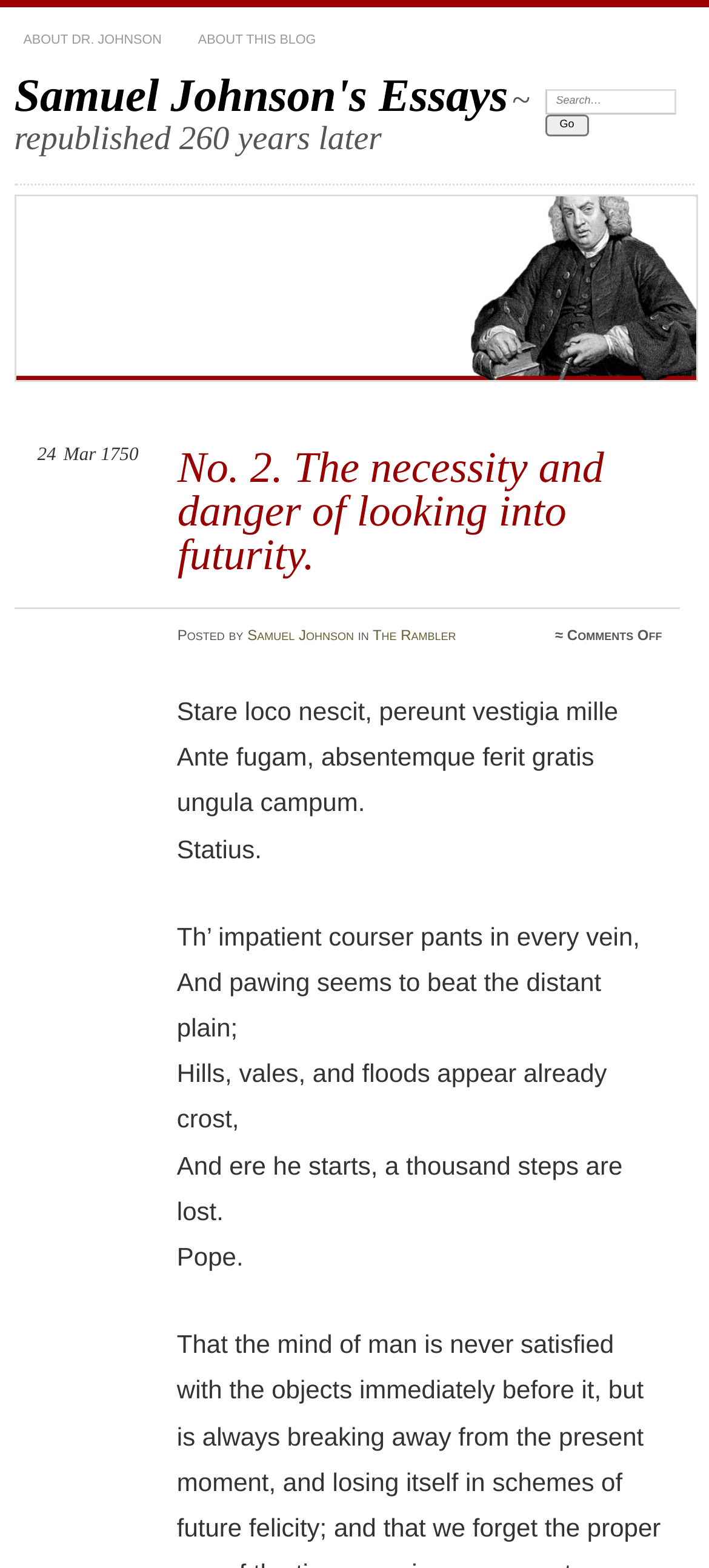Please specify the bounding box coordinates of the clickable region to carry out the following instruction: "Click on Samuel Johnson's name". The coordinates should be four float numbers between 0 and 1, in the format [left, top, right, bottom].

[0.349, 0.4, 0.499, 0.41]